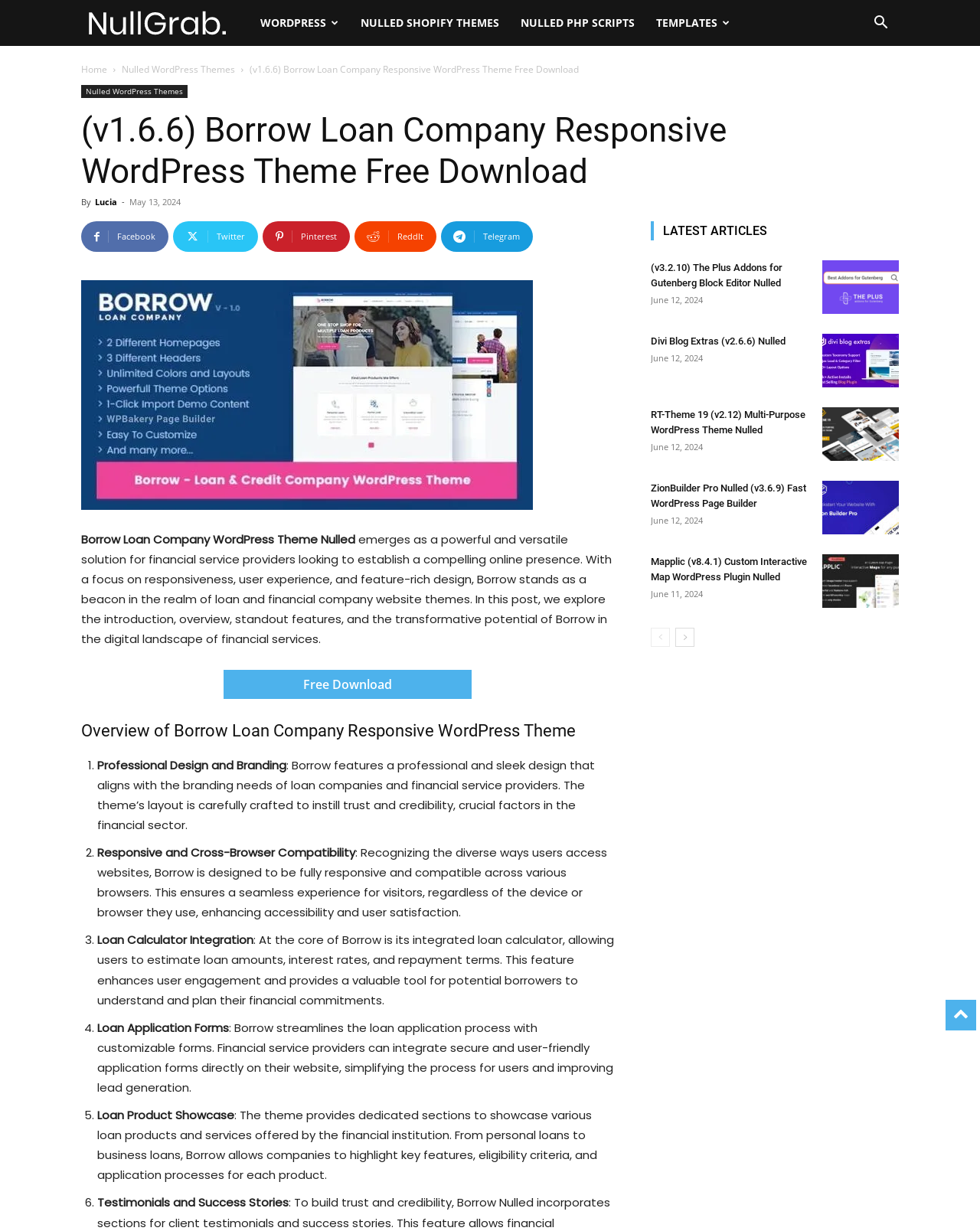Locate the bounding box coordinates of the element that needs to be clicked to carry out the instruction: "Search for something". The coordinates should be given as four float numbers ranging from 0 to 1, i.e., [left, top, right, bottom].

[0.88, 0.014, 0.917, 0.025]